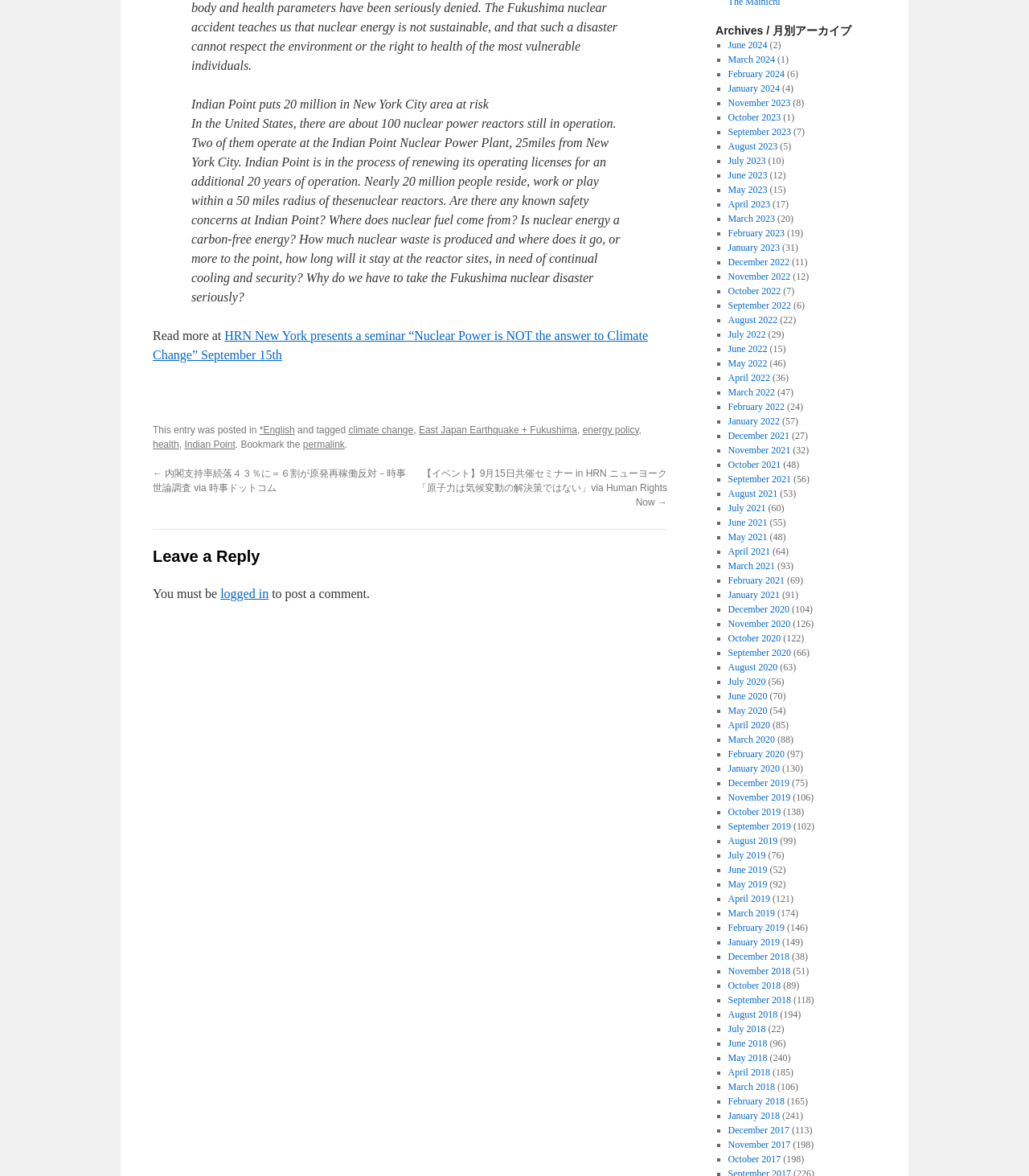Find the bounding box coordinates of the element to click in order to complete the given instruction: "View archives for June 2024."

[0.707, 0.033, 0.746, 0.043]